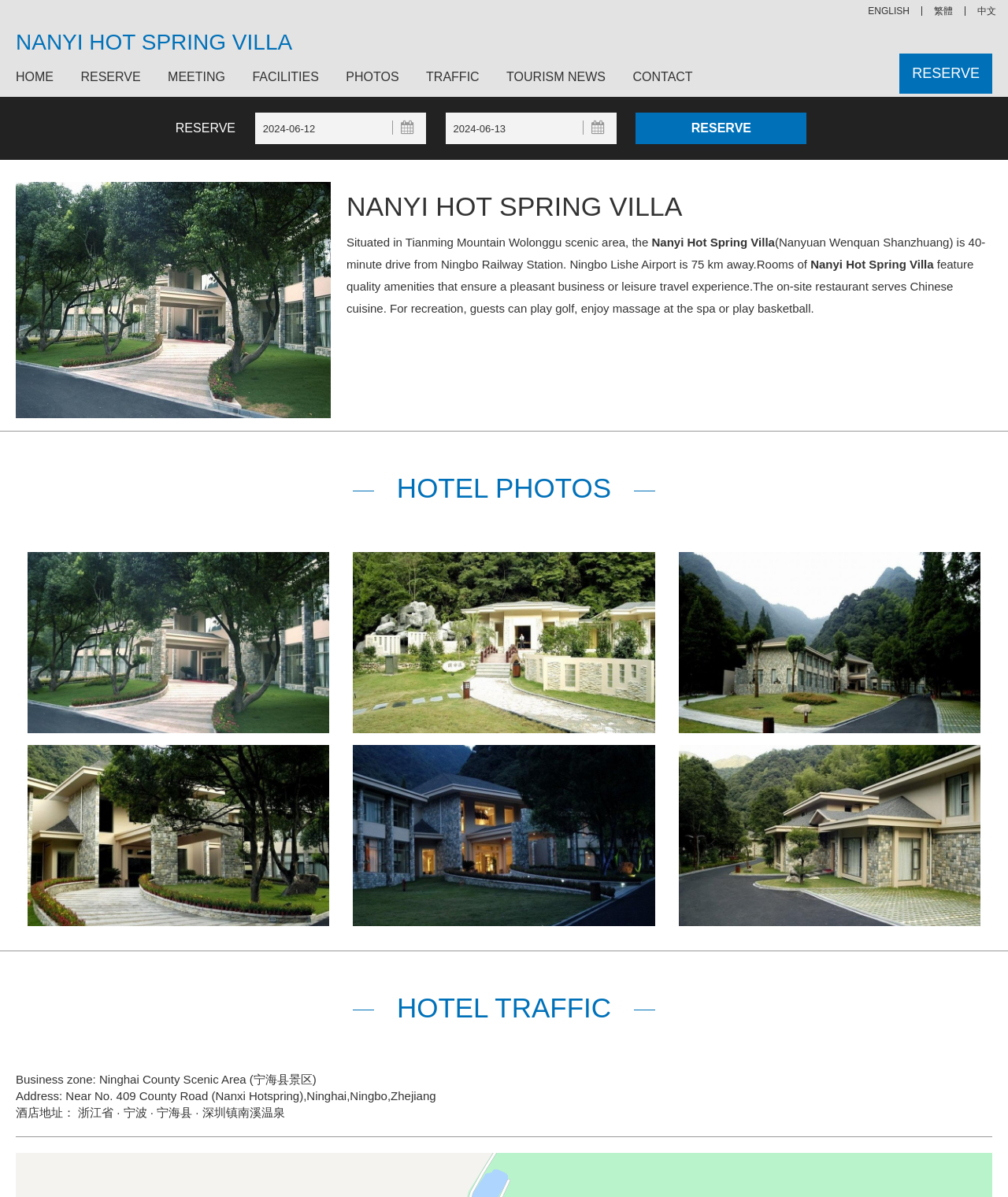Please find the bounding box coordinates of the section that needs to be clicked to achieve this instruction: "Check hotel photos".

[0.05, 0.387, 0.95, 0.429]